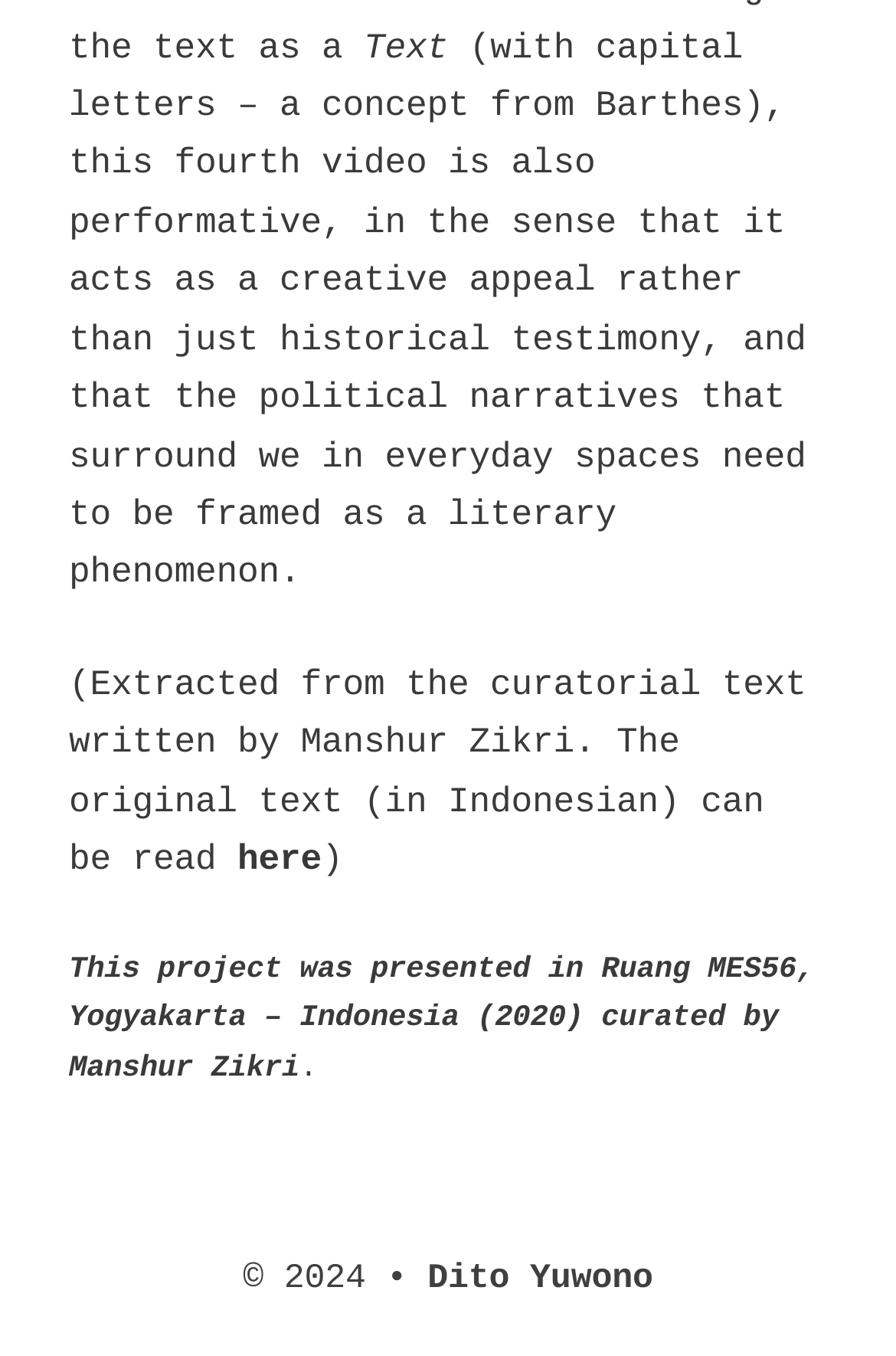Please reply to the following question with a single word or a short phrase:
What is the year of the copyright?

2024